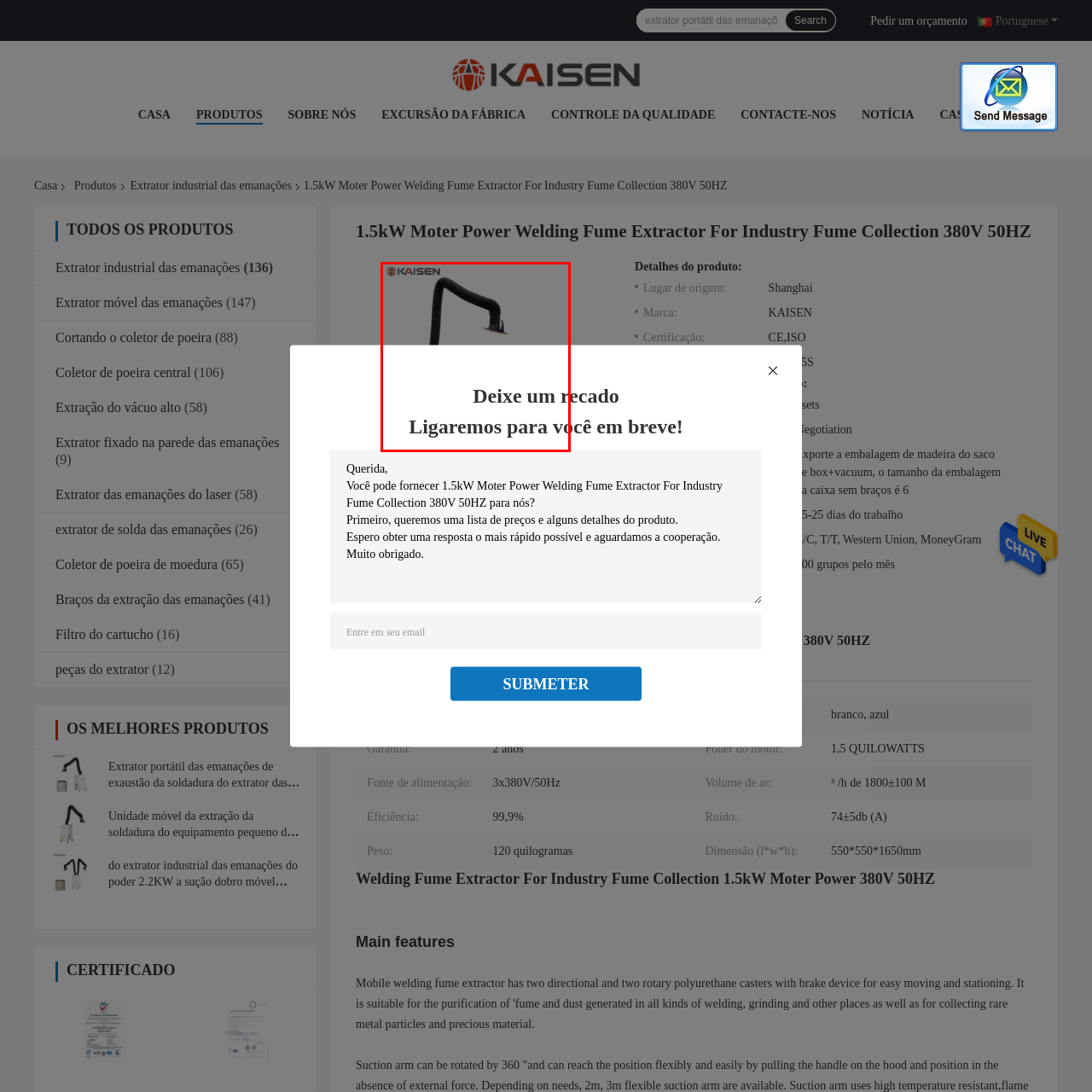Inspect the image surrounded by the red boundary and answer the following question in detail, basing your response on the visual elements of the image: 
What language is the call to action written in?

The call to action below the image, which reads 'Deixe um recado' and 'Ligaremos para você em breve!', is written in Portuguese, indicating that the target audience is likely Portuguese-speaking.